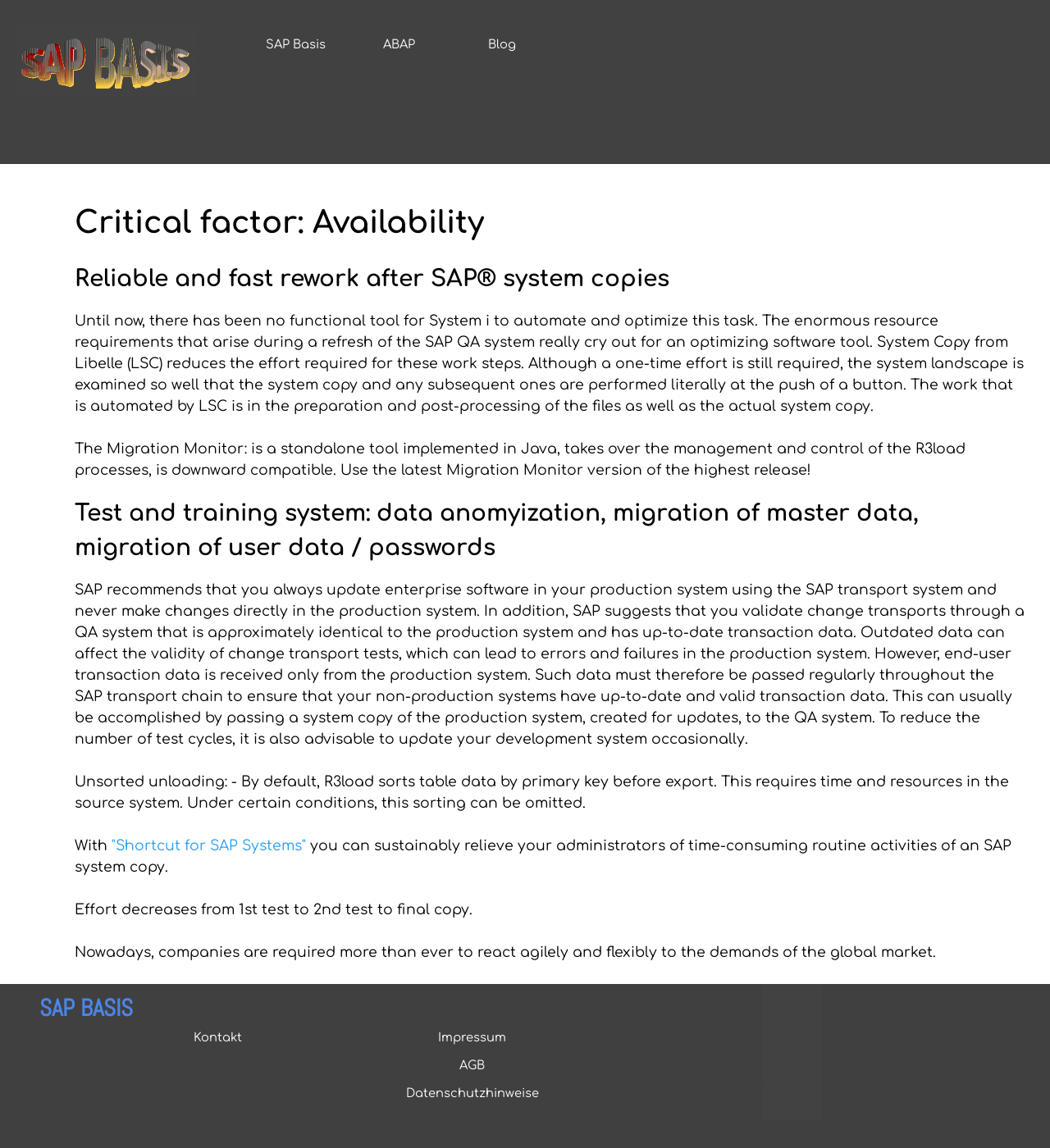What is the purpose of passing a system copy of the production system to the QA system? Based on the image, give a response in one word or a short phrase.

Ensure up-to-date transaction data